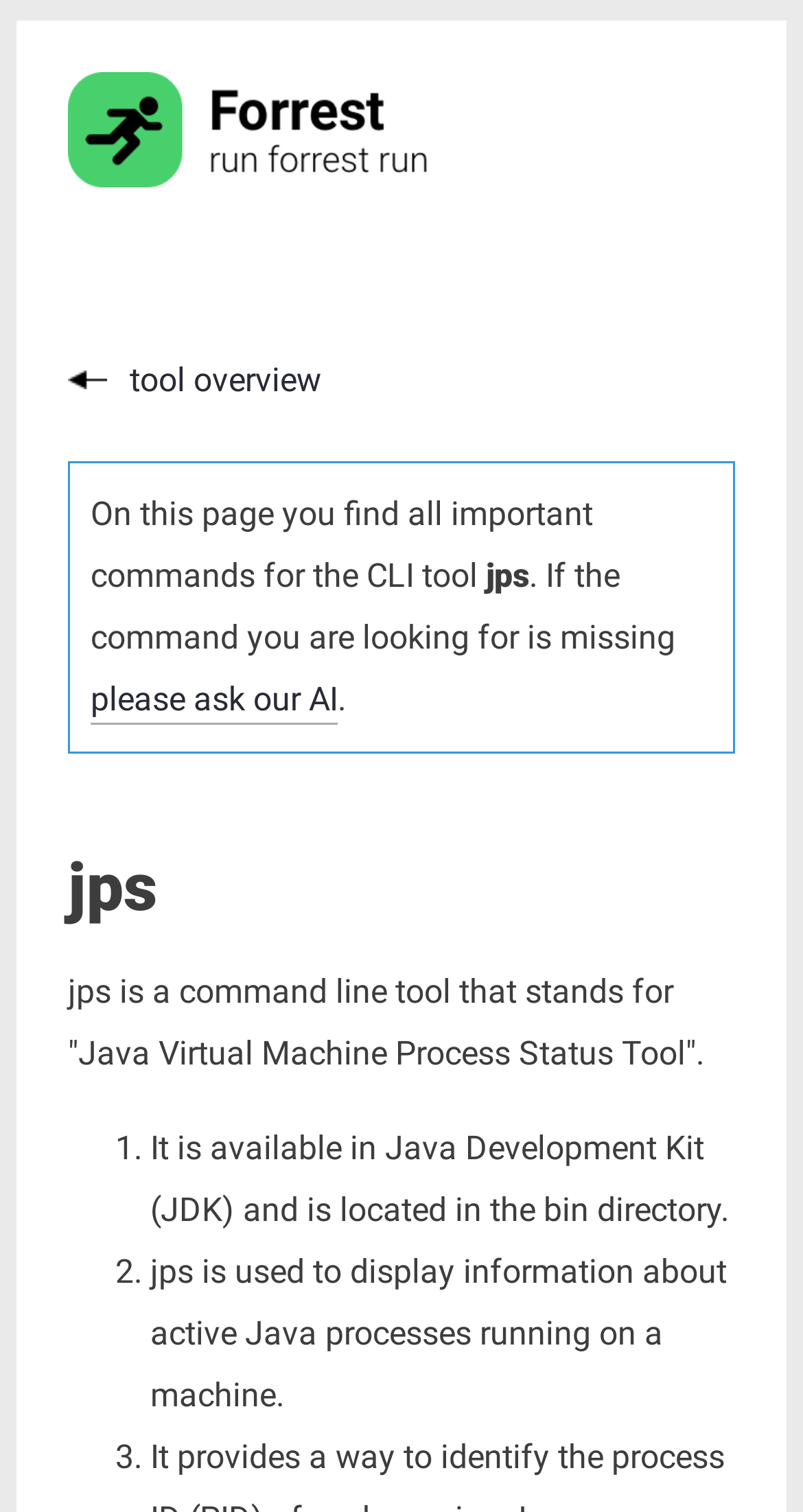What can you do if a command is missing?
Please give a detailed answer to the question using the information shown in the image.

I found this answer by reading the static text that suggests asking our AI if the command you are looking for is missing.